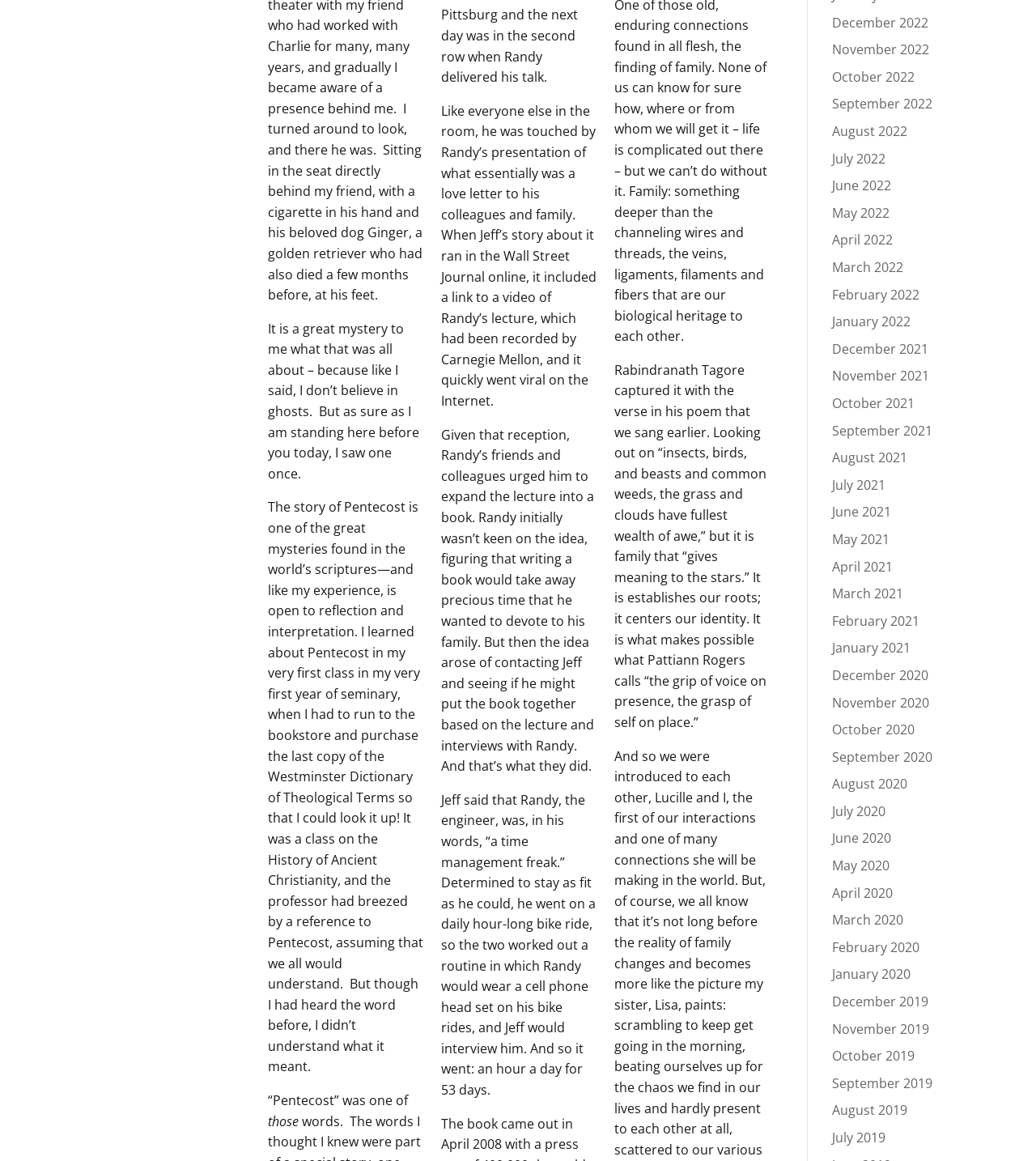Given the description September 2022, predict the bounding box coordinates of the UI element. Ensure the coordinates are in the format (top-left x, top-left y, bottom-right x, bottom-right y) and all values are between 0 and 1.

[0.803, 0.082, 0.9, 0.097]